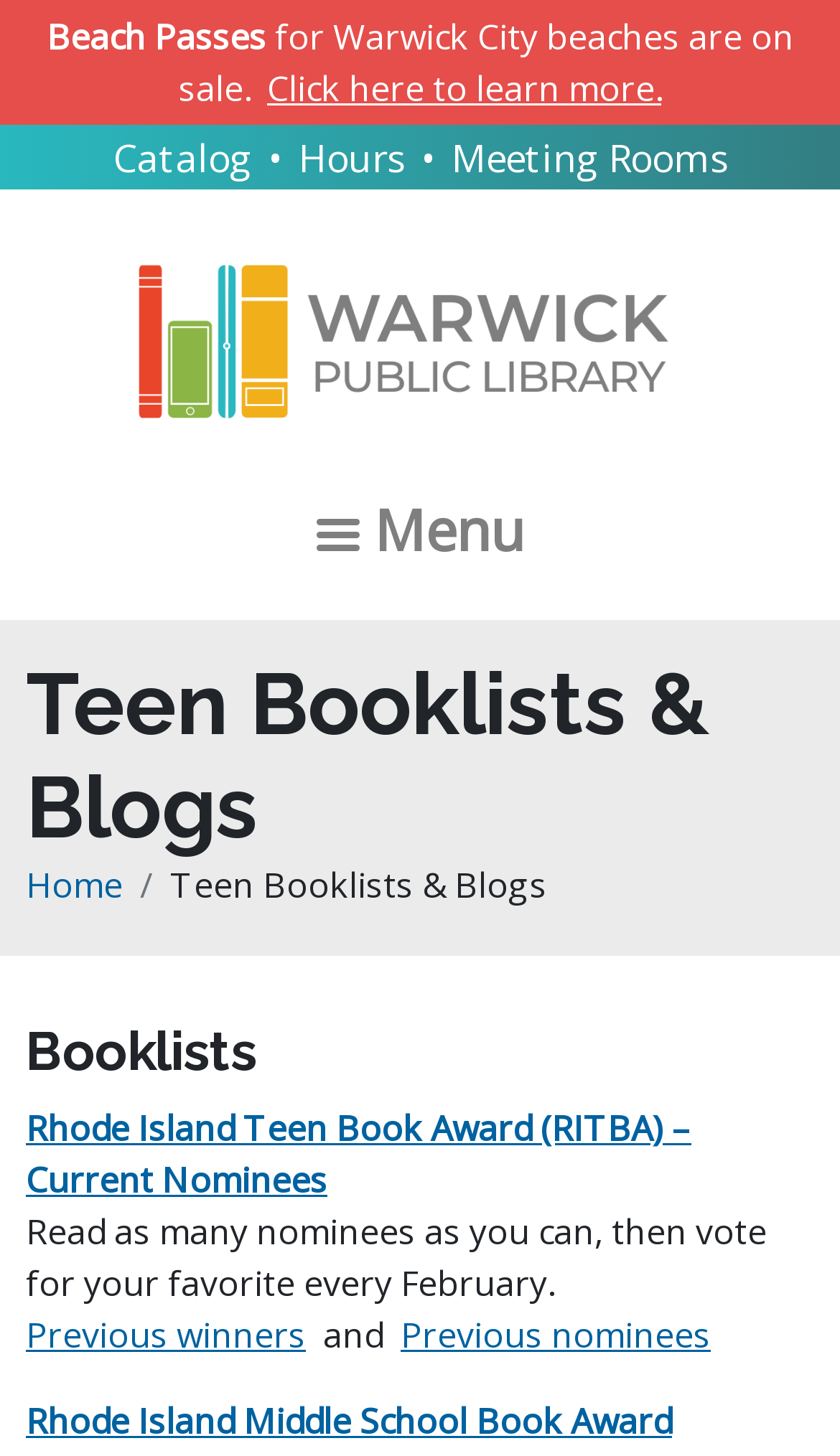What is the Rhode Island Teen Book Award (RITBA)?
Give a detailed explanation using the information visible in the image.

I inferred this answer by looking at the link to 'Rhode Island Teen Book Award (RITBA) – Current Nominees' and the surrounding text, which mentions voting for favorite books every February. This suggests that RITBA is an award that recognizes outstanding teen books.